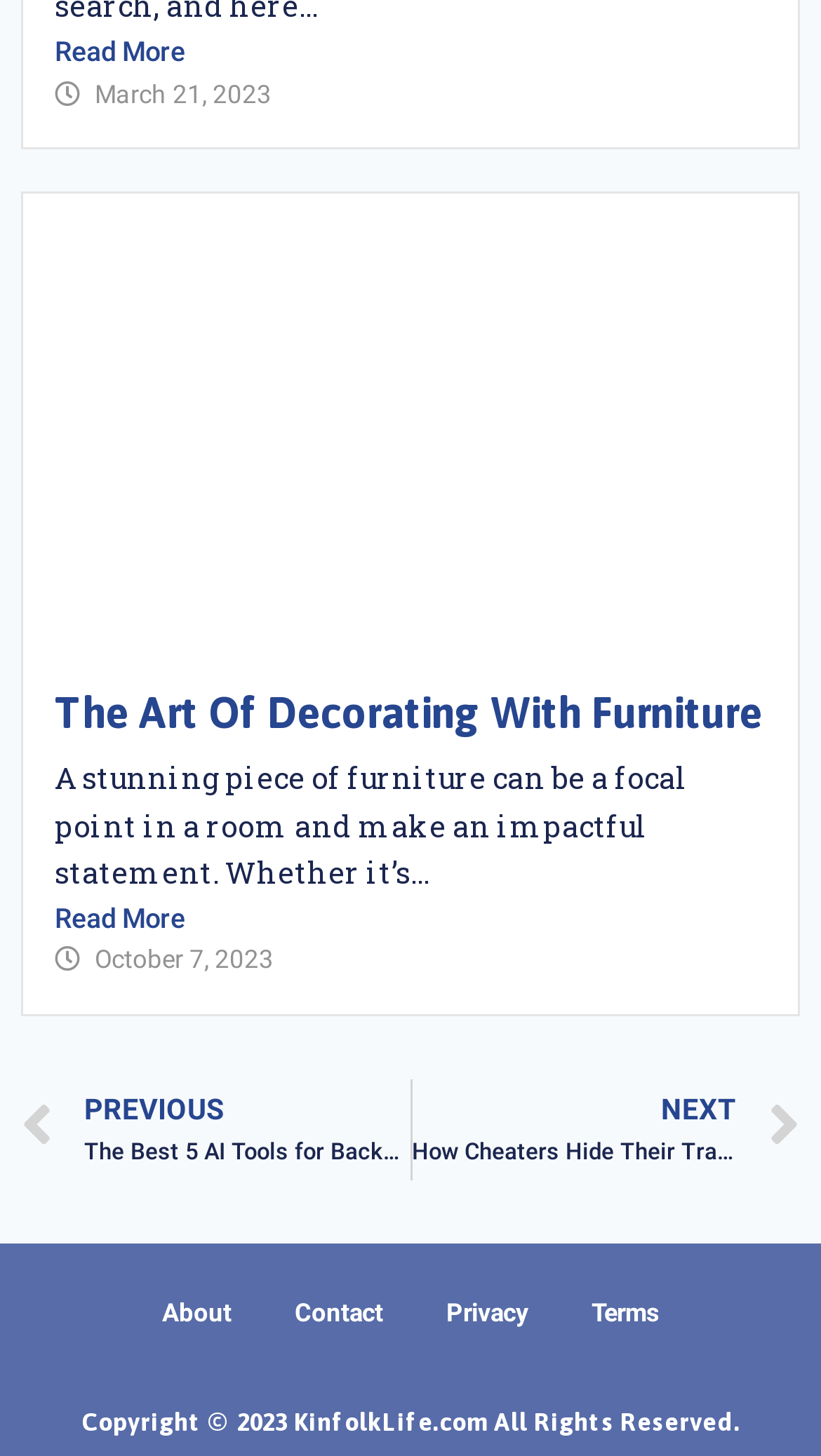Determine the bounding box coordinates of the clickable area required to perform the following instruction: "Go to the next article". The coordinates should be represented as four float numbers between 0 and 1: [left, top, right, bottom].

[0.501, 0.741, 0.974, 0.81]